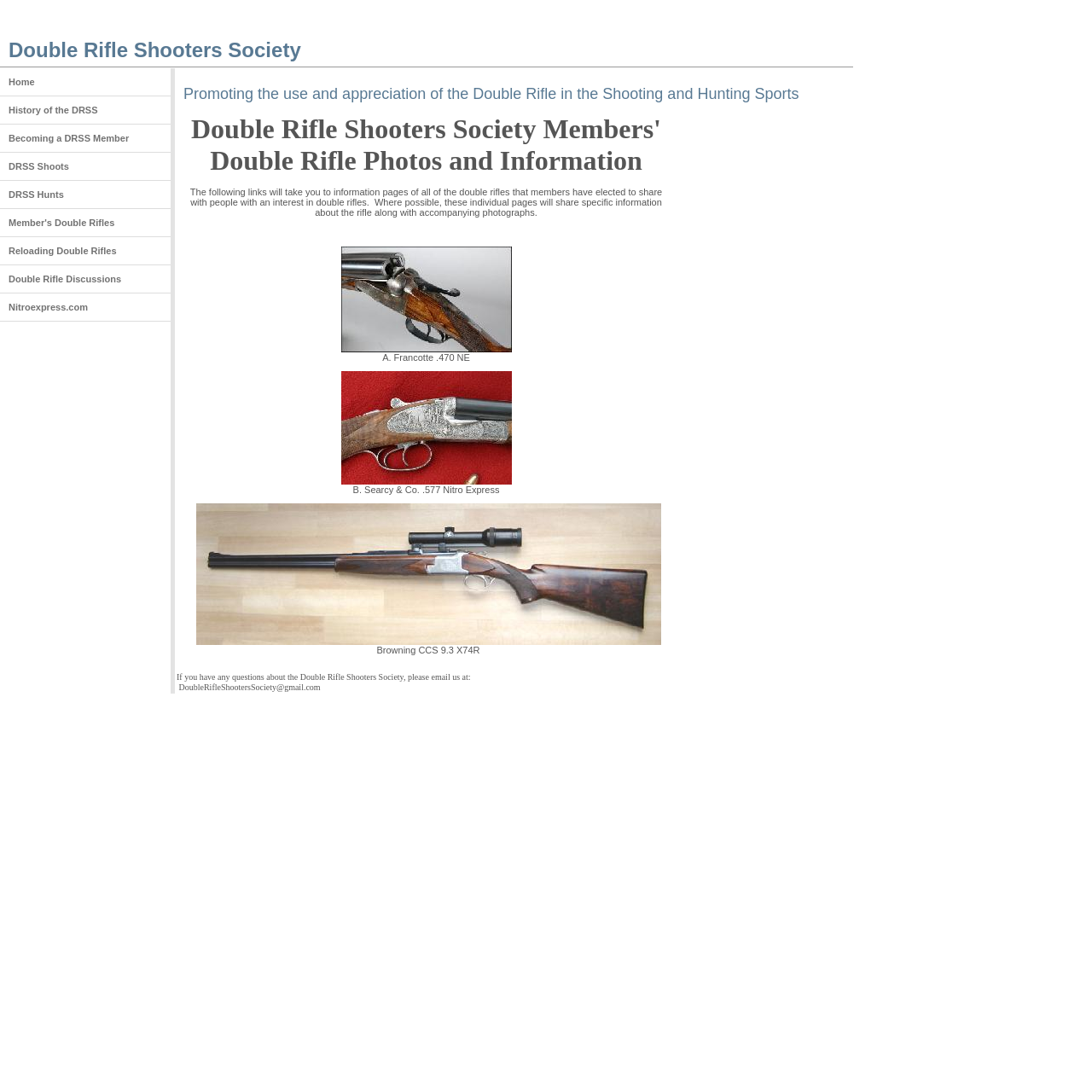Refer to the image and provide an in-depth answer to the question: 
What is the name of the first double rifle listed?

The first double rifle listed can be found in the LayoutTableCell element which contains the text 'A. Francotte .470 NE'. This suggests that the first double rifle listed is A. Francotte .470 NE.